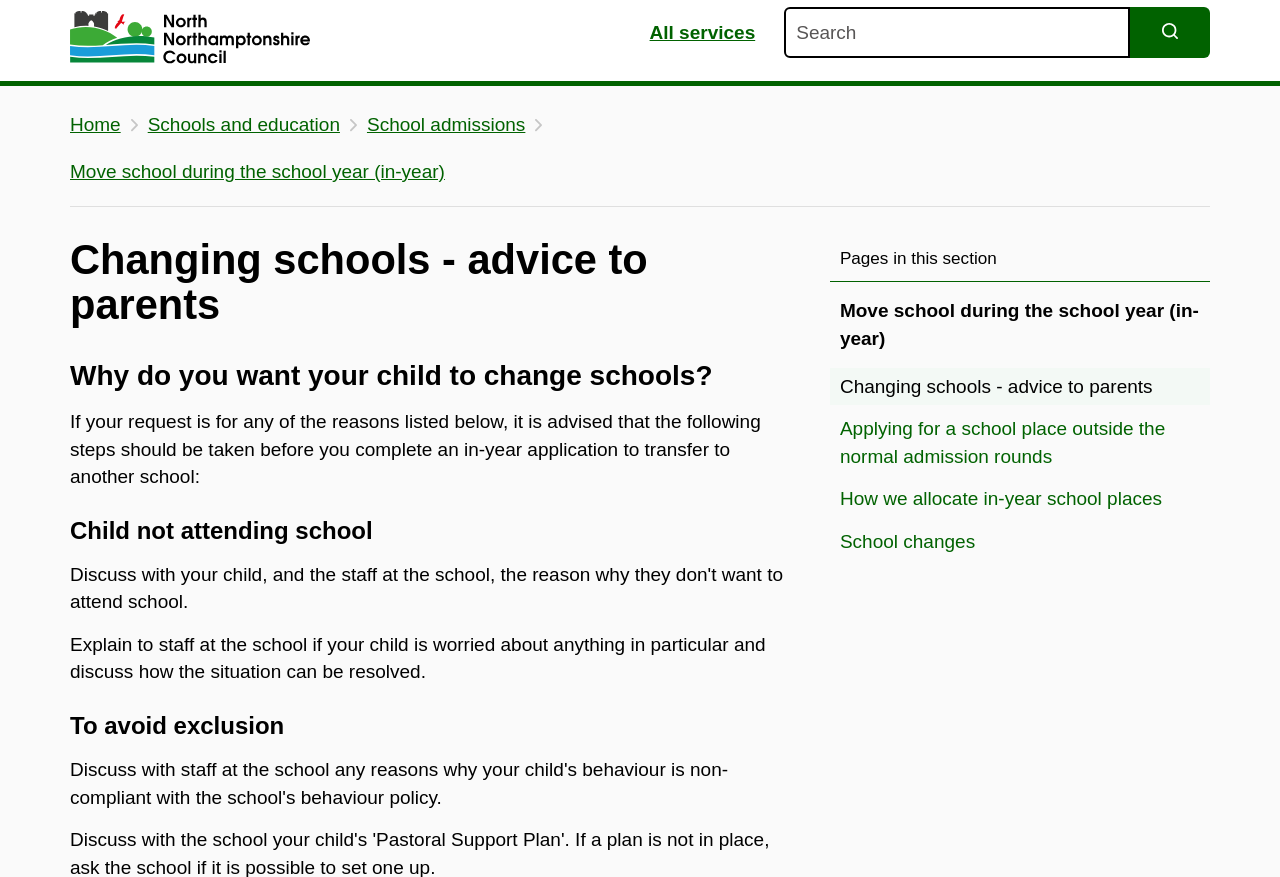Can you find the bounding box coordinates for the element that needs to be clicked to execute this instruction: "View 1964 Porsche 356 C Cabriolet Project"? The coordinates should be given as four float numbers between 0 and 1, i.e., [left, top, right, bottom].

None